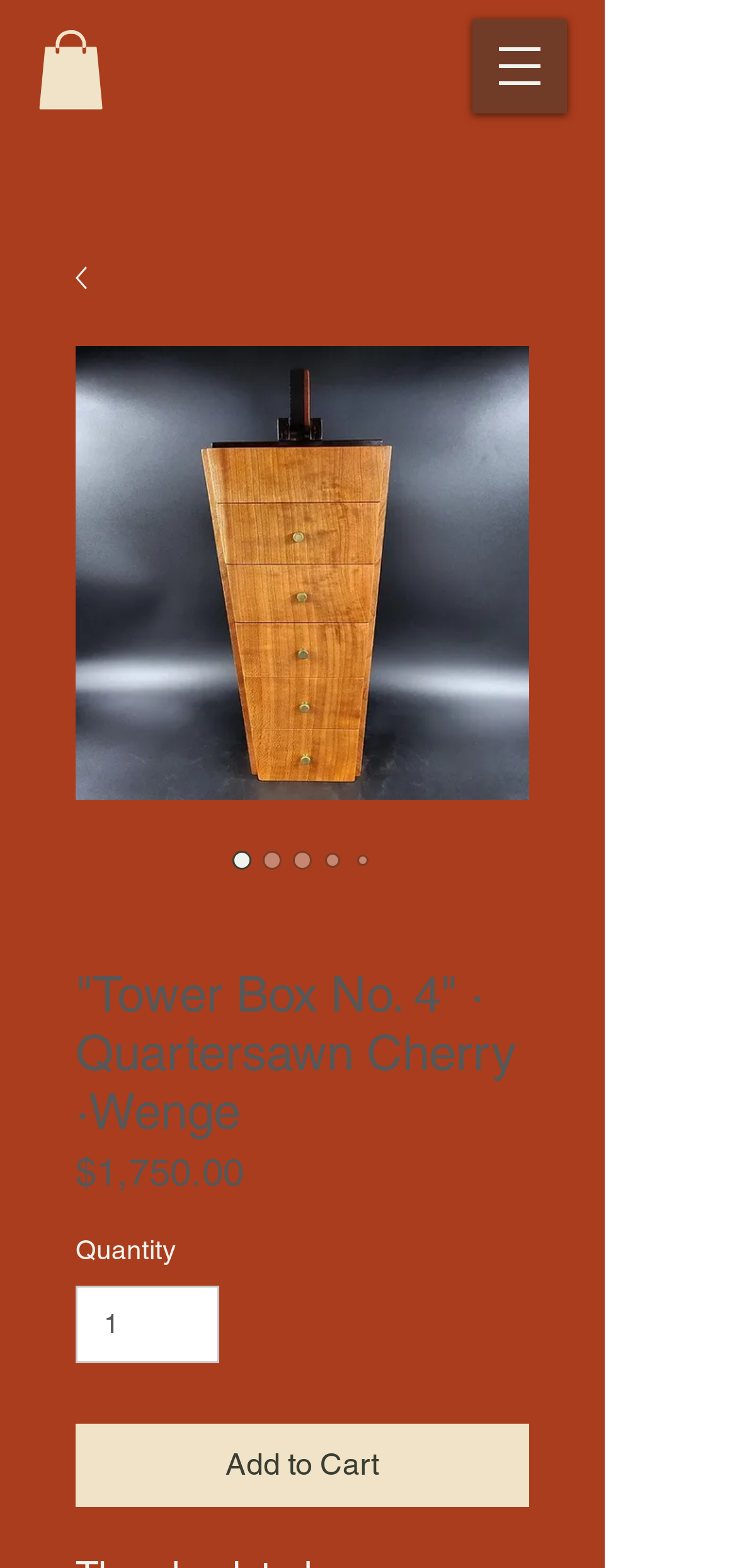Based on the element description: "input value="1" aria-label="Quantity" value="1"", identify the UI element and provide its bounding box coordinates. Use four float numbers between 0 and 1, [left, top, right, bottom].

[0.103, 0.82, 0.298, 0.869]